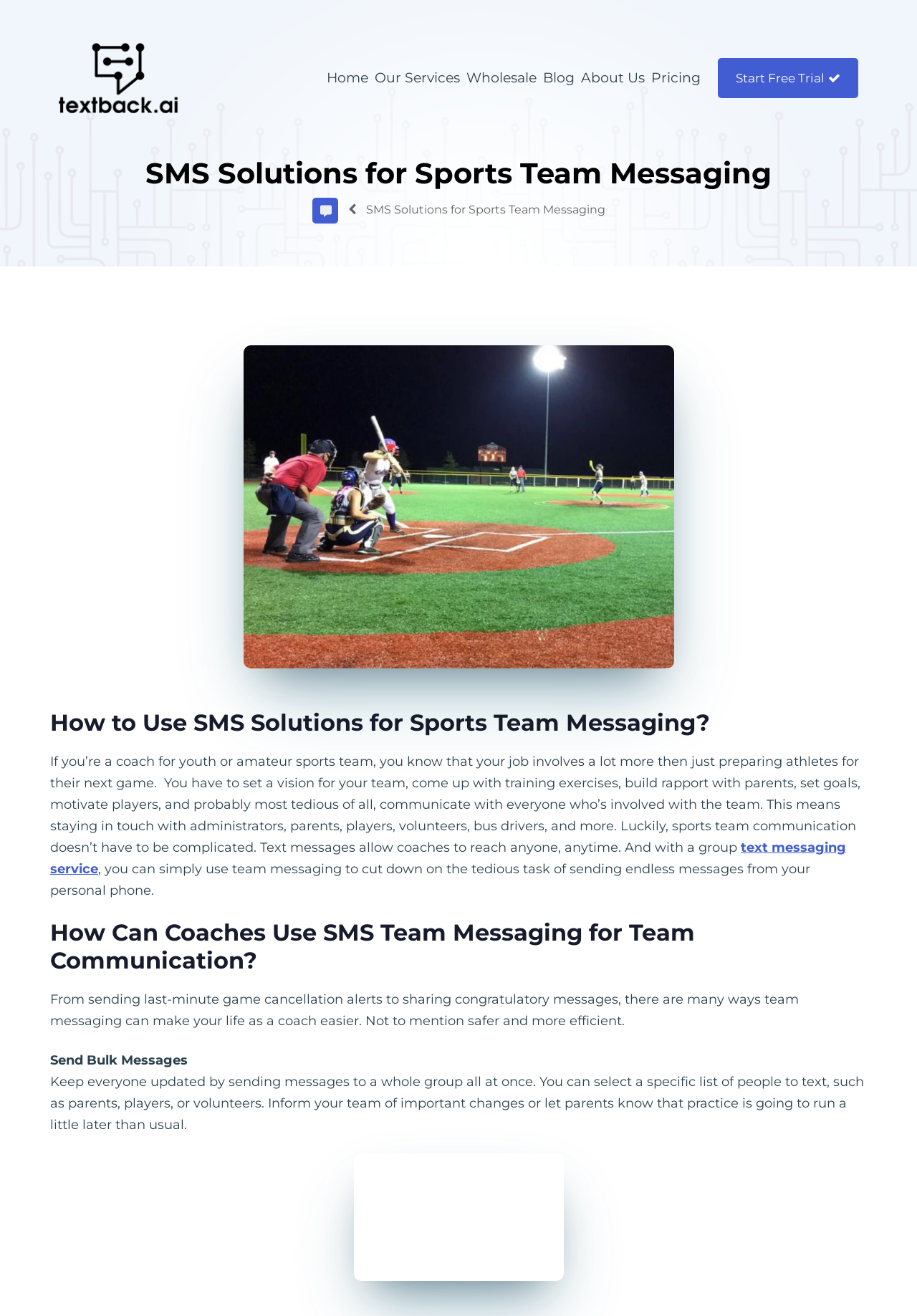Identify the bounding box coordinates of the section to be clicked to complete the task described by the following instruction: "Click the 'Start Free Trial' button". The coordinates should be four float numbers between 0 and 1, formatted as [left, top, right, bottom].

[0.783, 0.044, 0.936, 0.075]